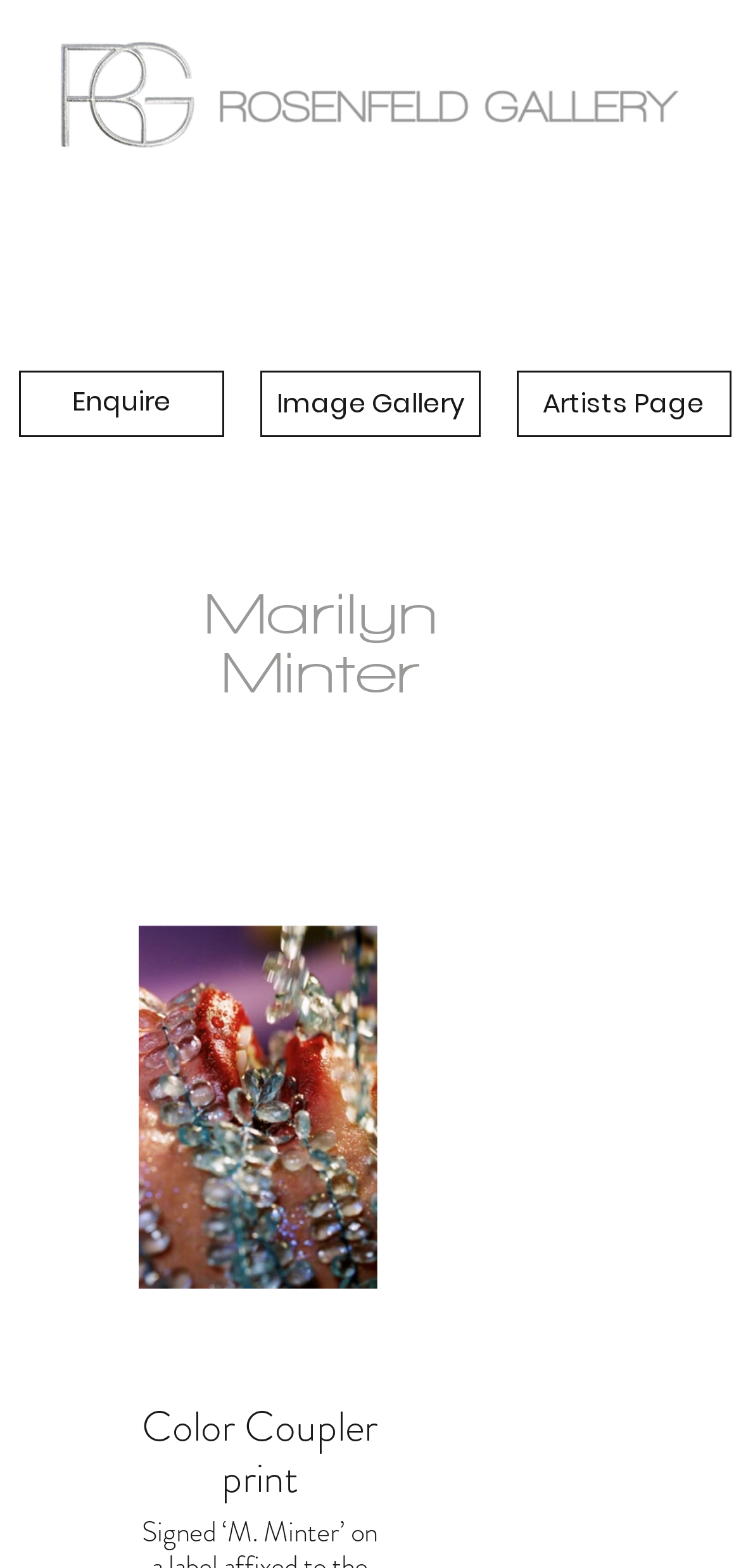Your task is to find and give the main heading text of the webpage.

American | Contemporary